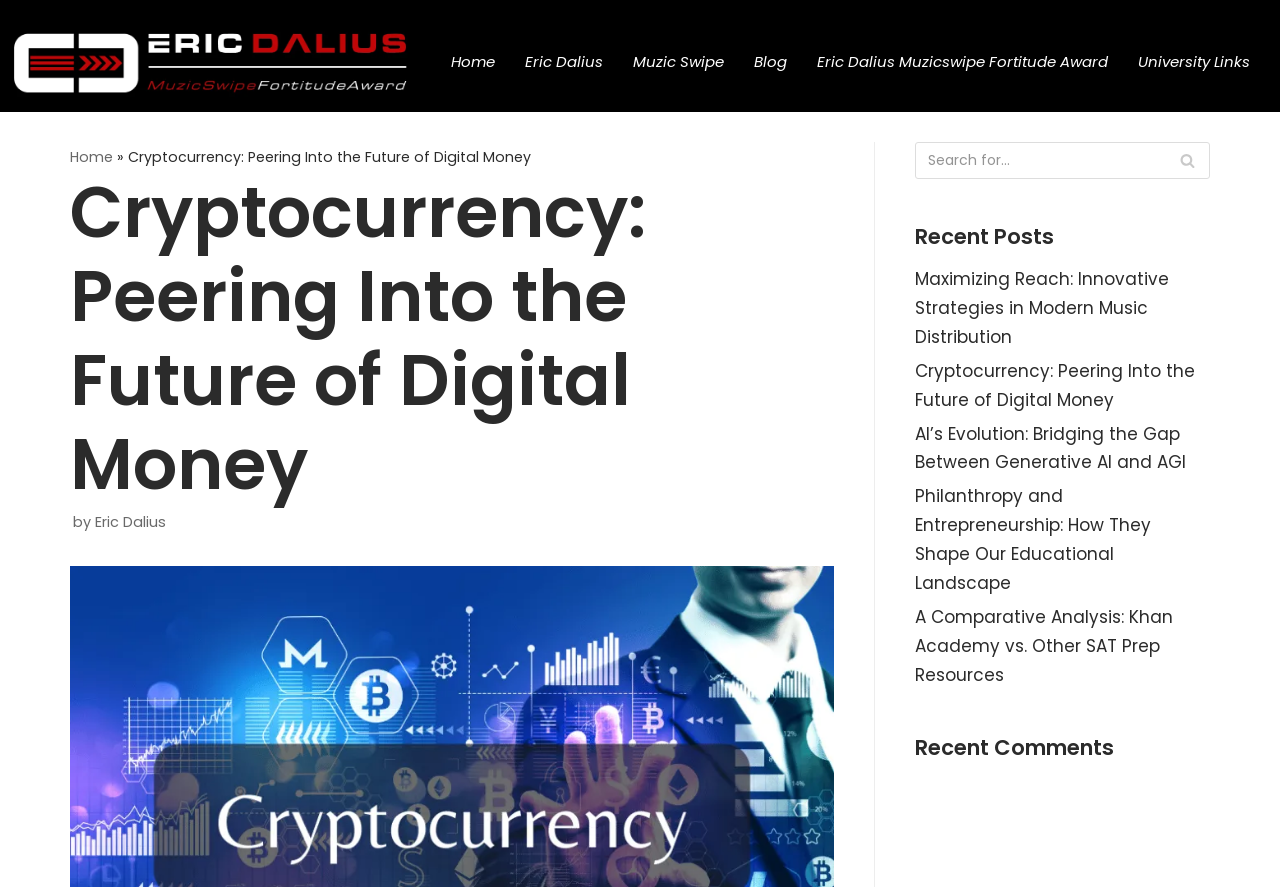Respond with a single word or phrase to the following question: What is the category of the article?

Cryptocurrency